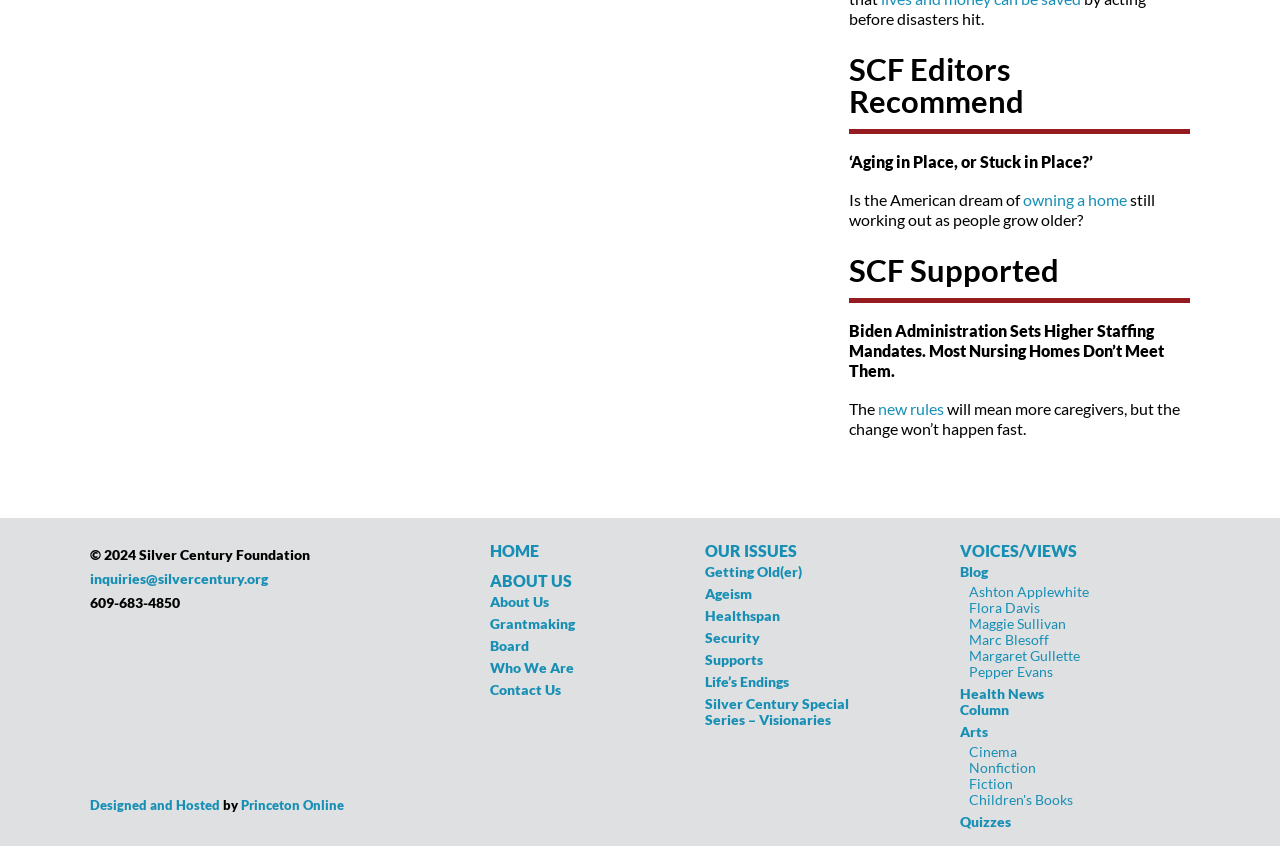Reply to the question with a single word or phrase:
What is the title of the first article?

Aging in Place, or Stuck in Place?